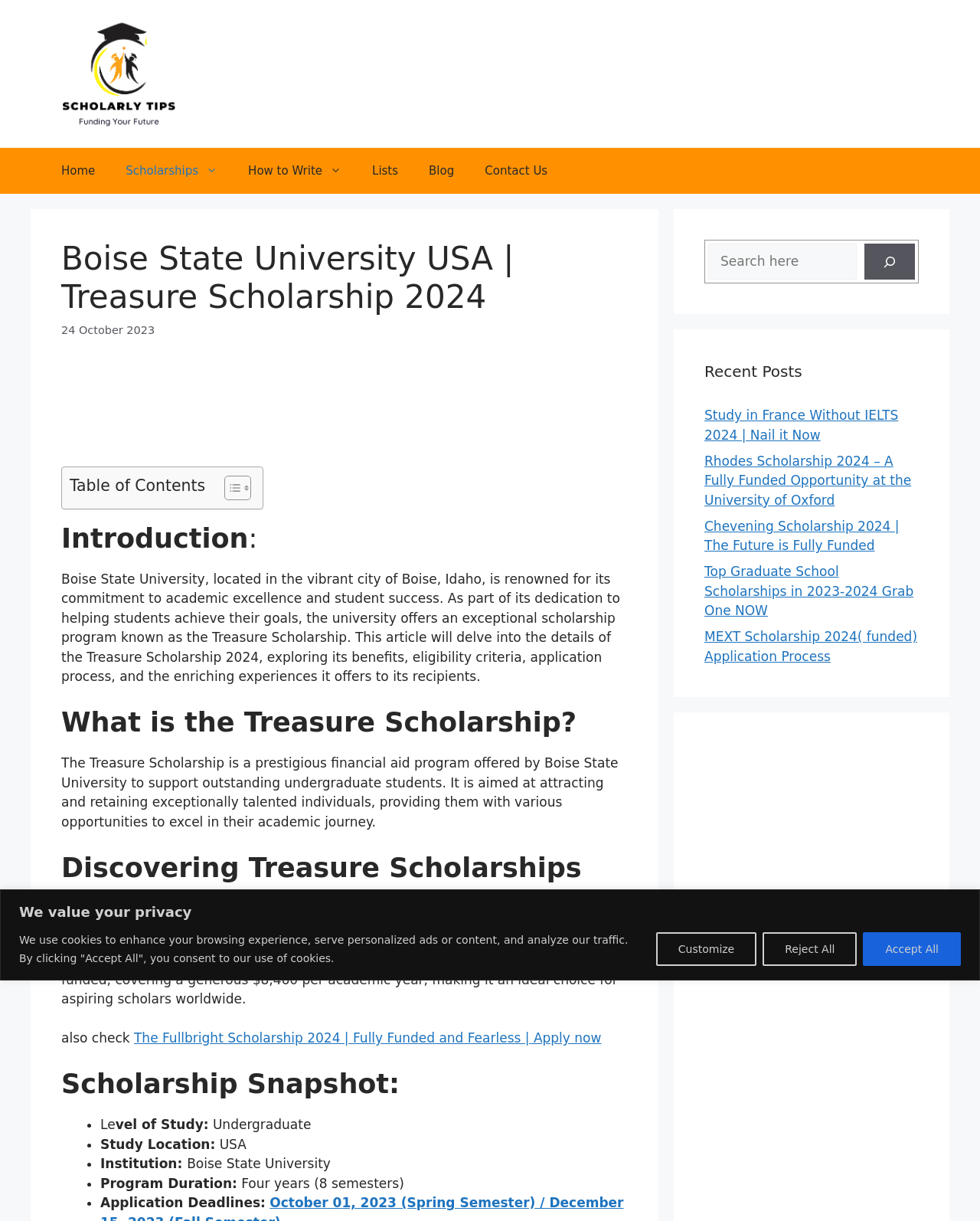Indicate the bounding box coordinates of the element that must be clicked to execute the instruction: "Read the 'Recent Posts'". The coordinates should be given as four float numbers between 0 and 1, i.e., [left, top, right, bottom].

[0.719, 0.295, 0.938, 0.314]